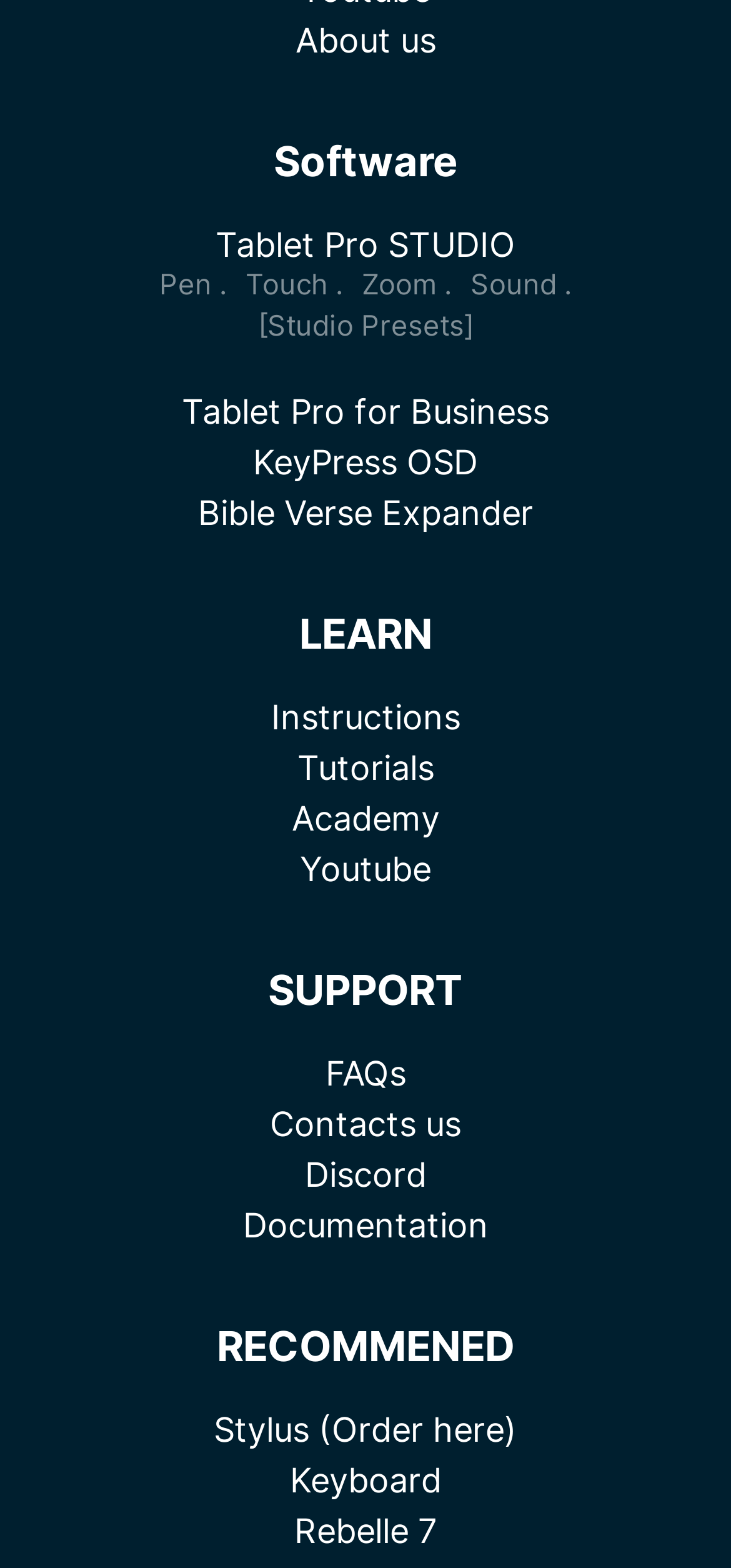Identify the bounding box coordinates of the area that should be clicked in order to complete the given instruction: "View FAQs". The bounding box coordinates should be four float numbers between 0 and 1, i.e., [left, top, right, bottom].

[0.077, 0.668, 0.923, 0.7]